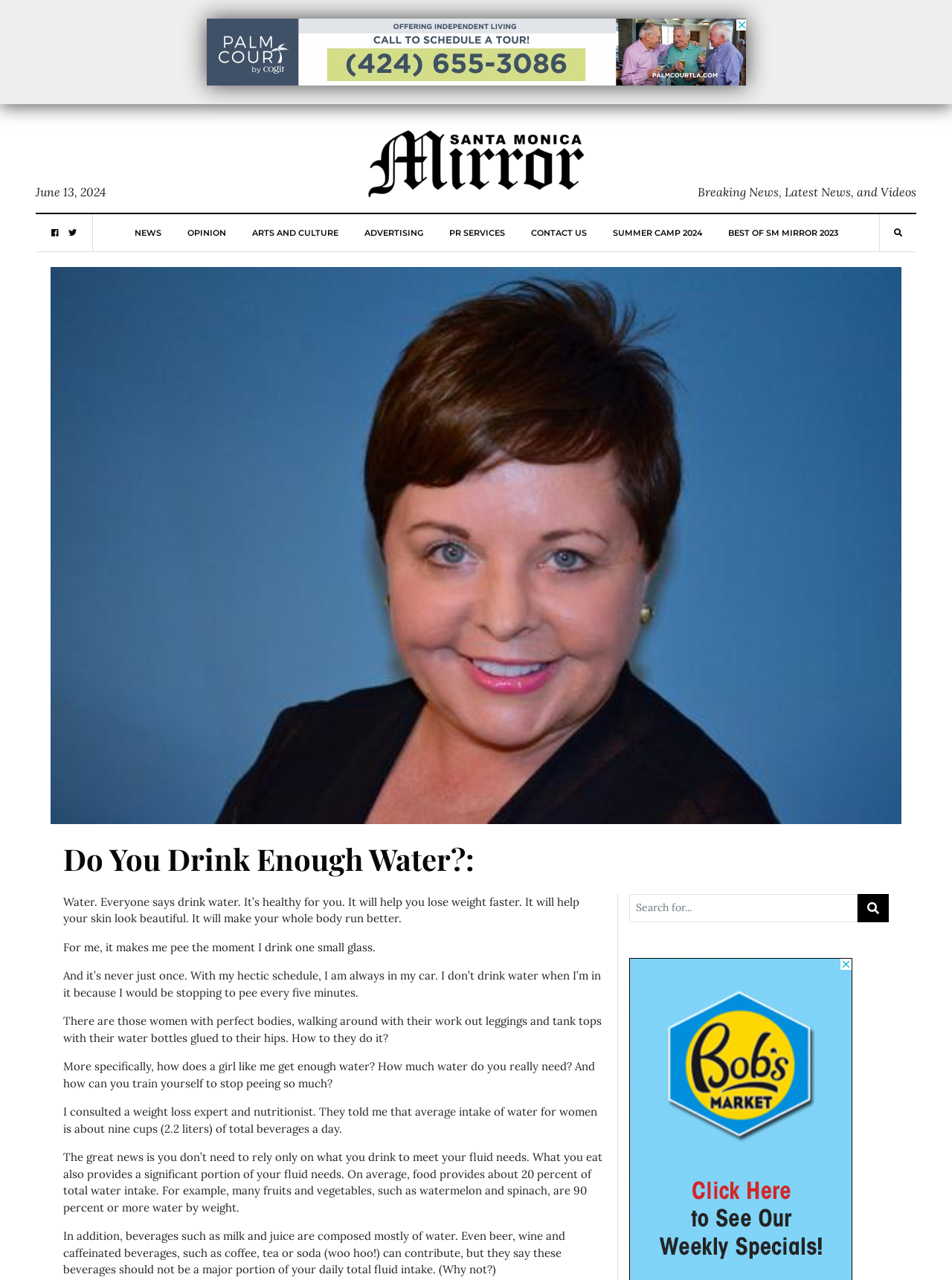Could you locate the bounding box coordinates for the section that should be clicked to accomplish this task: "Click the 'CONTACT US' link".

[0.557, 0.167, 0.616, 0.196]